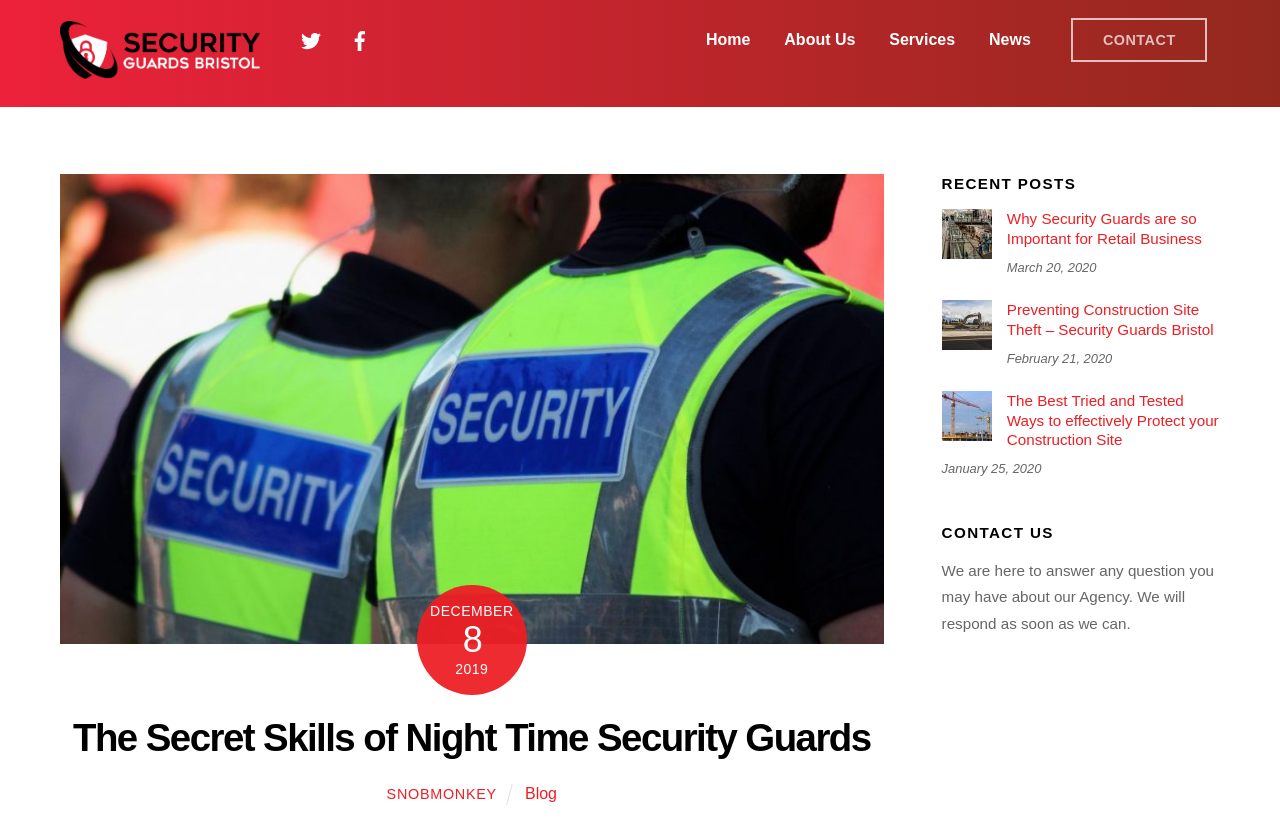Determine and generate the text content of the webpage's headline.

The Secret Skills of Night Time Security Guards